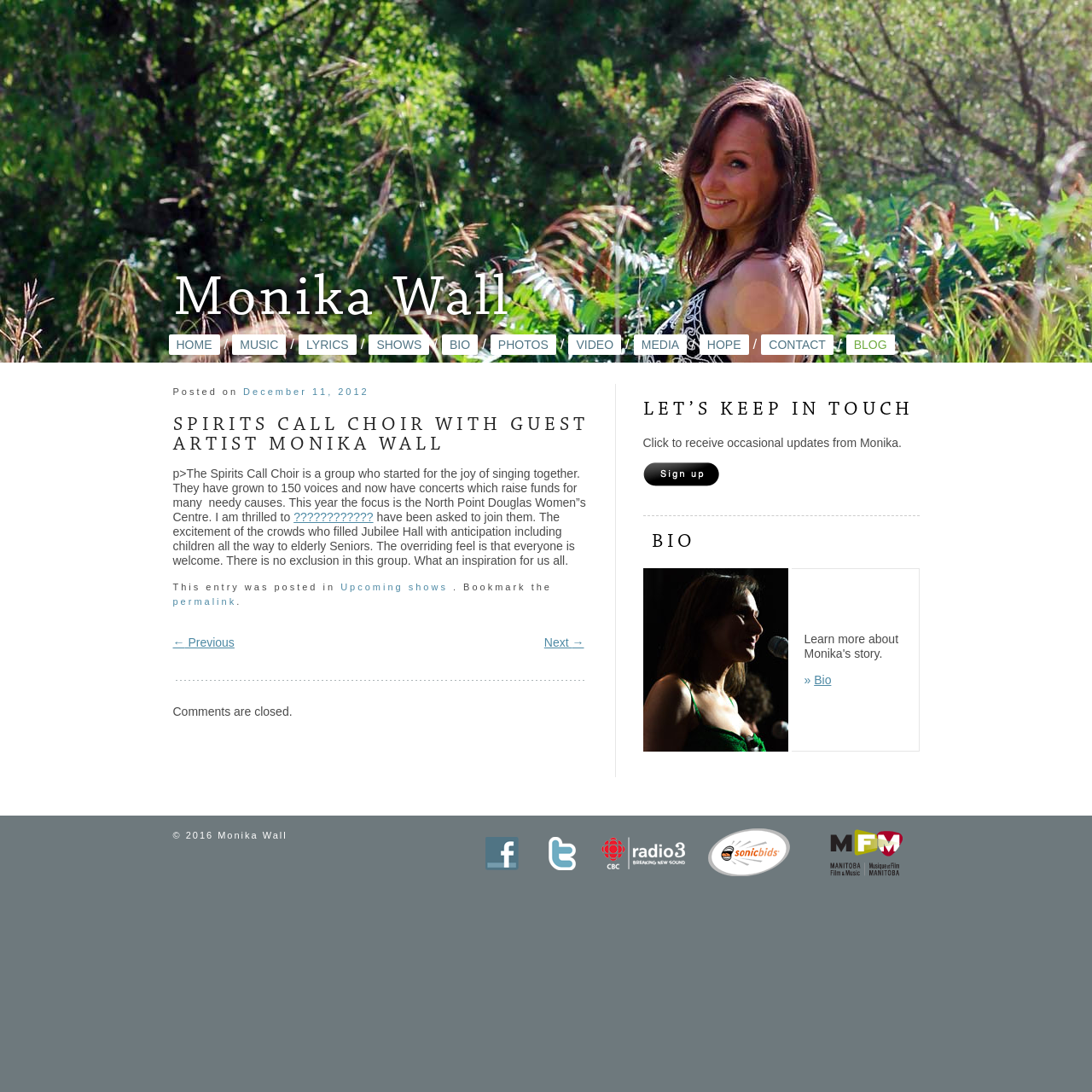Provide the bounding box coordinates of the area you need to click to execute the following instruction: "View upcoming shows".

[0.312, 0.533, 0.41, 0.542]